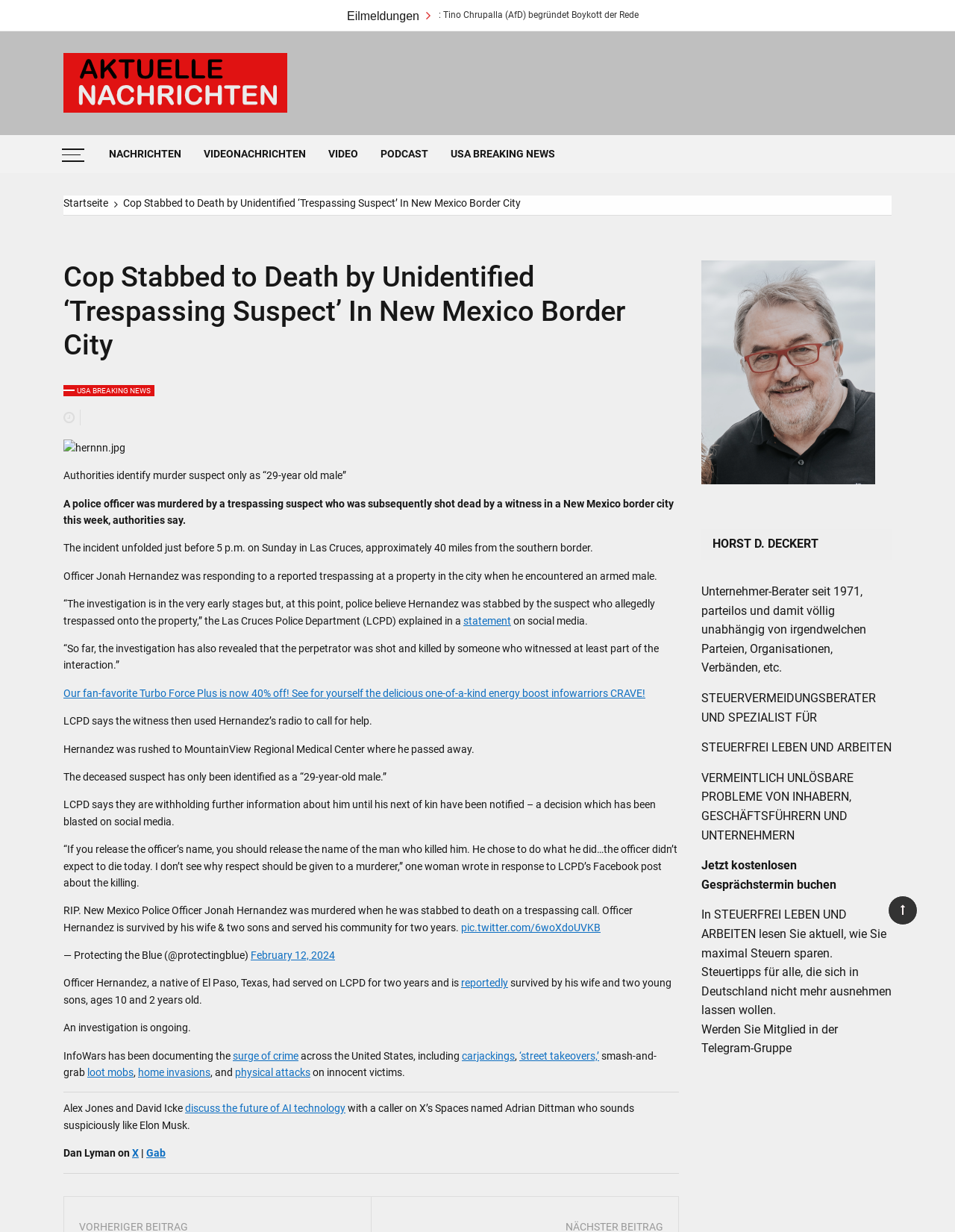Offer a meticulous description of the webpage's structure and content.

This webpage appears to be a news article about a police officer who was stabbed to death by a trespassing suspect in a New Mexico border city. The article is from a website called "Aktuelle Nachrichten" and has a heading that reads "Cop Stabbed to Death by Unidentified ‘Trespassing Suspect’ In New Mexico Border City".

At the top of the page, there are several links to other news articles, including one about a speech by Ukrainian President Selenskyj in the German Bundestag. There is also a navigation menu with links to the homepage, news categories, and a search function.

The main article is divided into several sections, with headings and paragraphs of text. The article describes the incident, including the response of the police officer and the subsequent shooting of the suspect by a witness. It also mentions the investigation and the reaction of the community.

There are several images on the page, including a photo of the police officer who was killed and a graphic with the title "USA BREAKING NEWS". There are also several links to other articles and websites, including a link to a podcast and a link to a Twitter post.

In the middle of the page, there is a blockquote with a tweet from an account called "Protecting the Blue", which expresses condolences for the police officer's death. There are also several links to other news articles and websites, including a link to a video and a link to a Facebook post.

At the bottom of the page, there is a separator line, followed by a section with links to other articles and websites, including a link to a discussion about AI technology and a link to a social media platform. There is also a section with a heading "HORST D. DECKERT" and several paragraphs of text about a businessman and tax consultant.

Overall, the webpage appears to be a news article with a focus on a specific incident, but also with links and references to other news articles and websites.